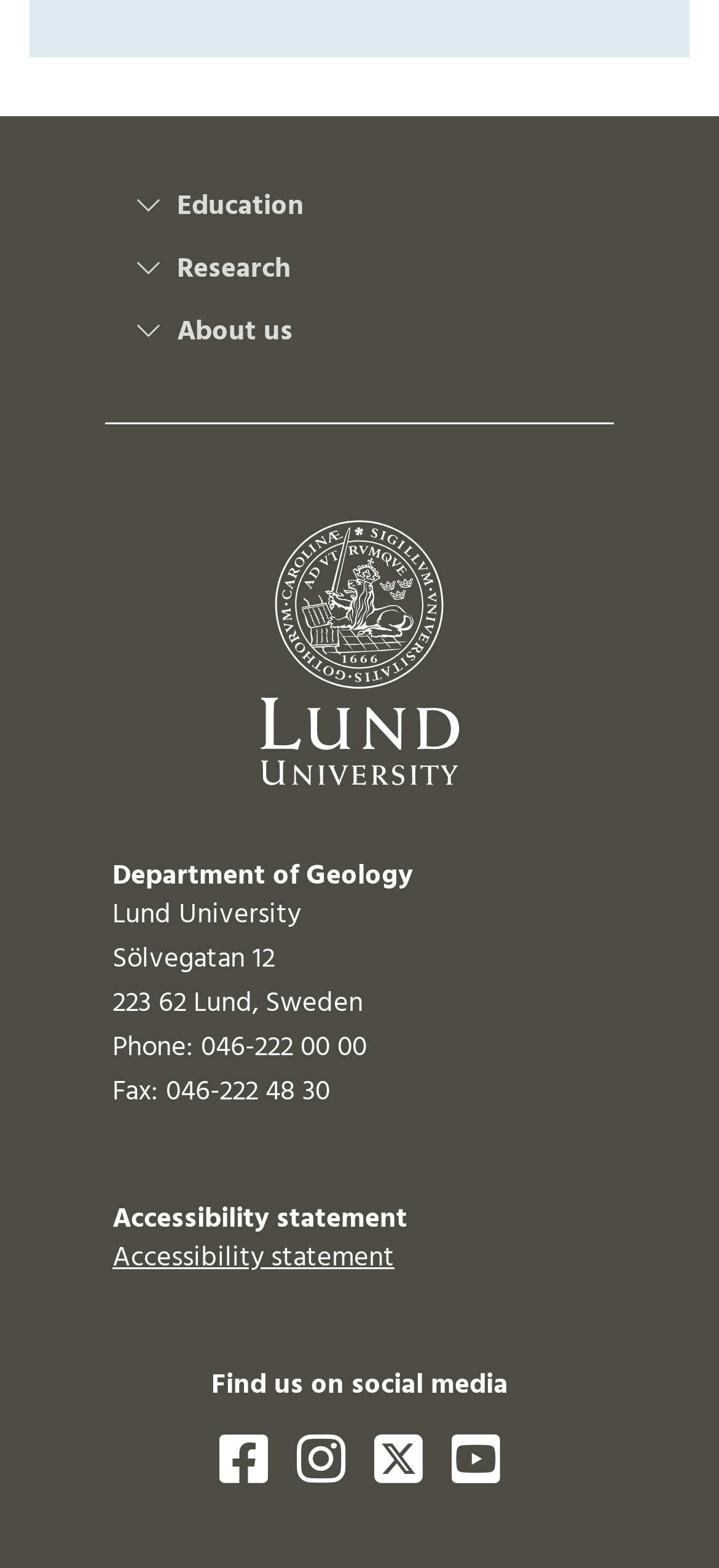What is the name of the department?
Analyze the image and provide a thorough answer to the question.

I found the answer by looking at the heading element with the text 'Department of Geology' which is located at the top of the page, below the navigation menu.